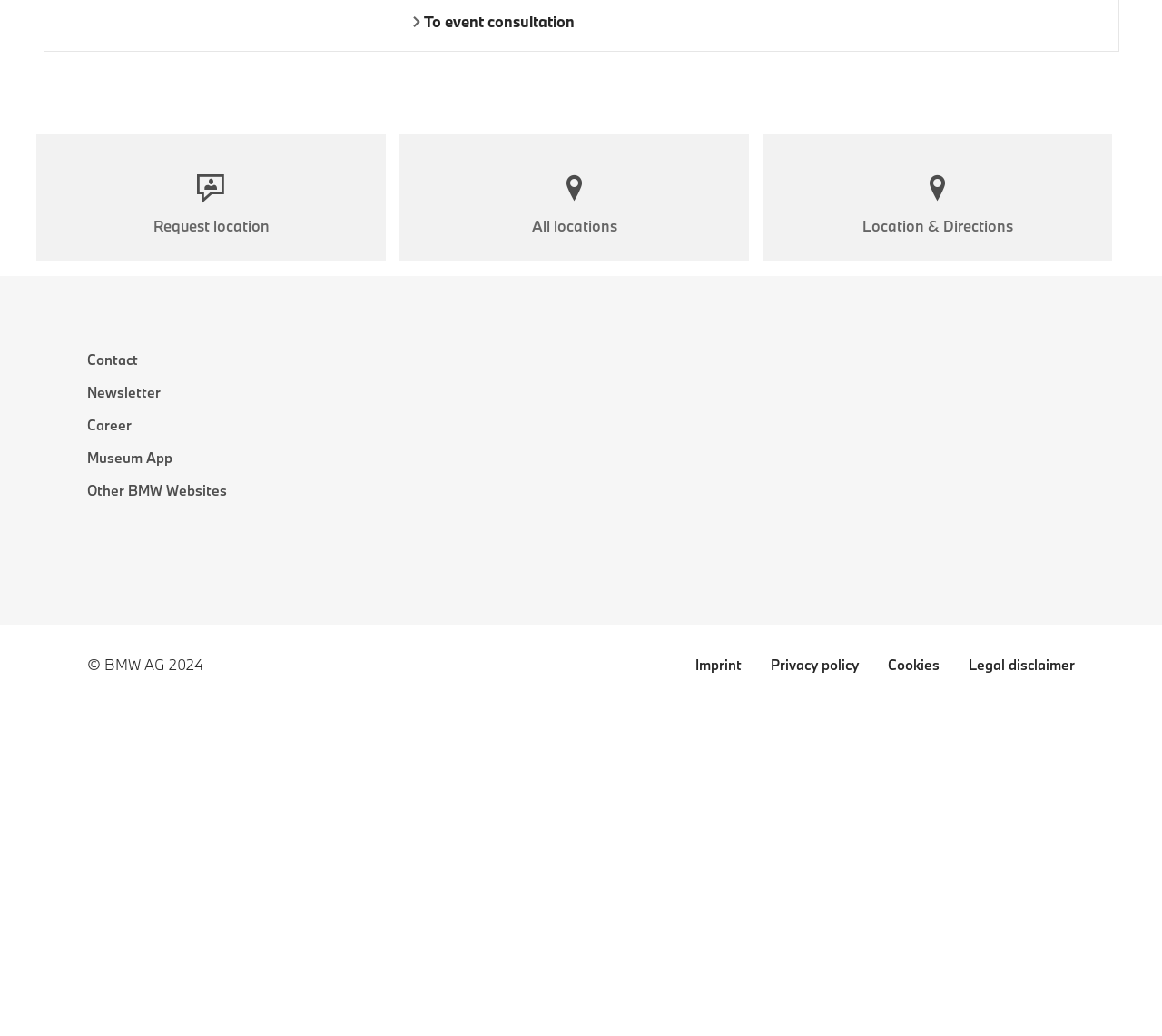How many social links are present on the webpage?
Refer to the image and respond with a one-word or short-phrase answer.

None